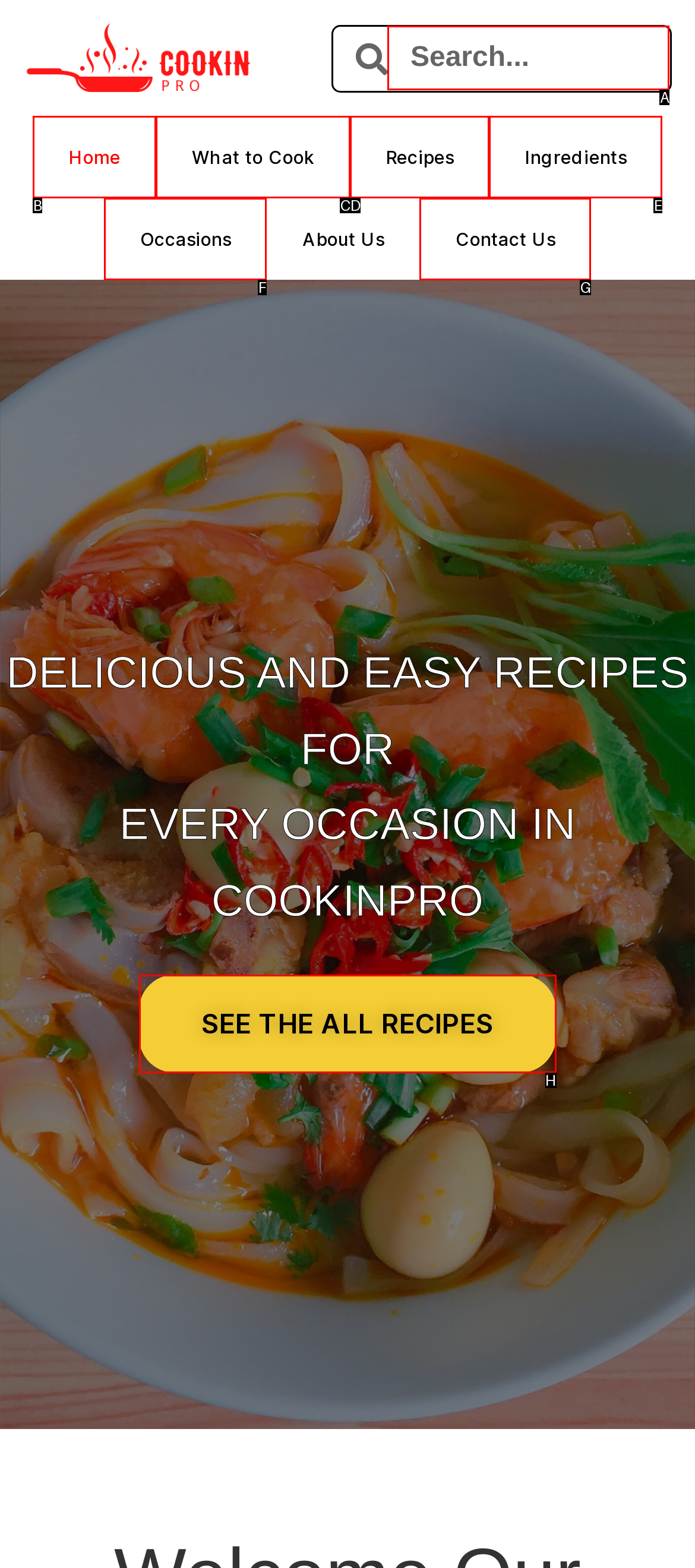From the given options, choose the HTML element that aligns with the description: SEE THE ALL RECIPES. Respond with the letter of the selected element.

H